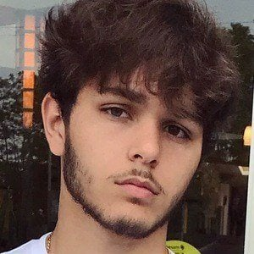What is the personality trait of the person in the image?
Please give a detailed answer to the question using the information shown in the image.

The caption describes the person, Aaron Wall, as having an engaging personality, which is one of the reasons for his significant social media presence.